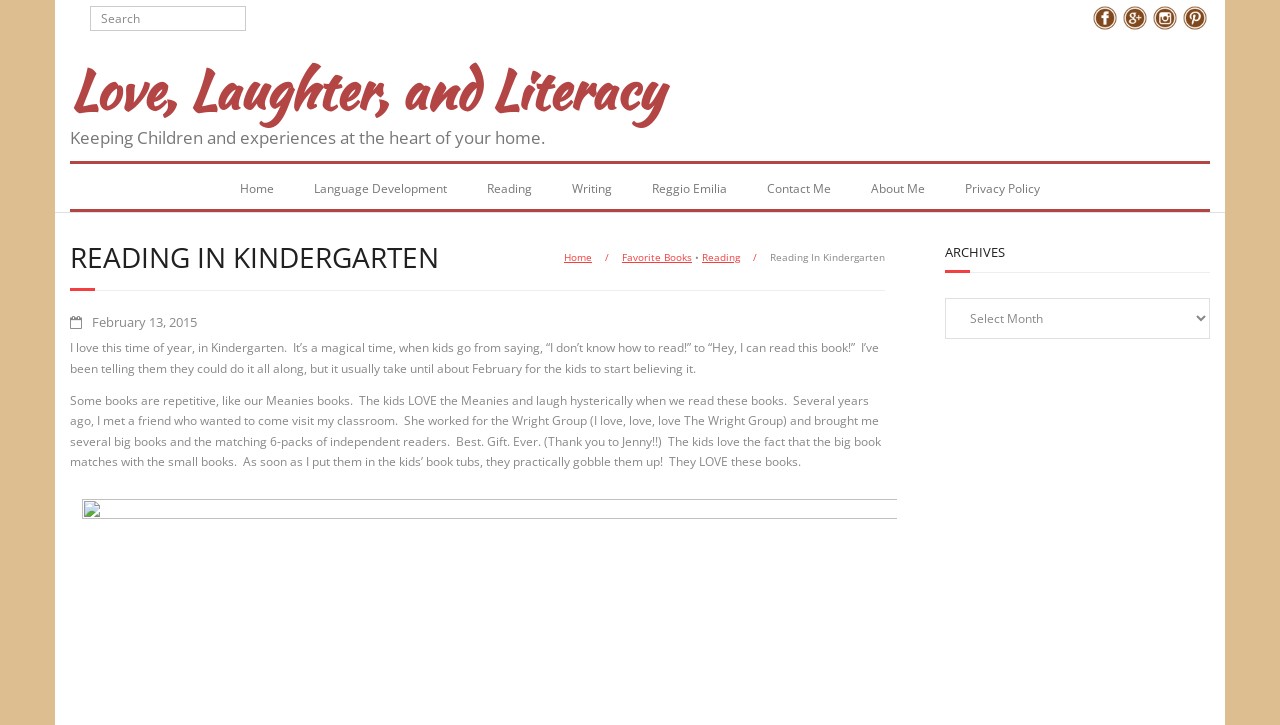What is the date of the blog post?
Look at the image and answer the question with a single word or phrase.

February 13, 2015